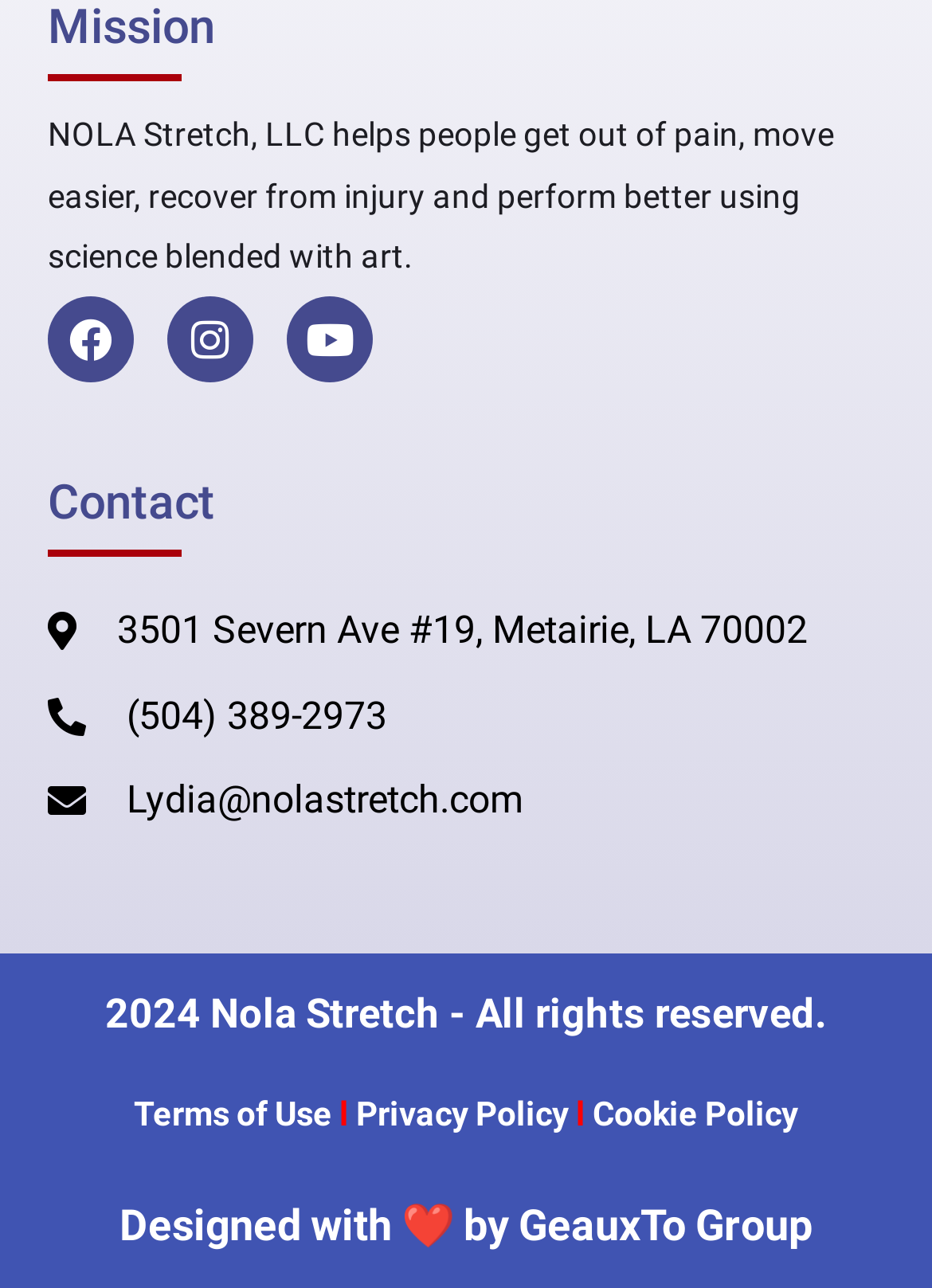Identify the bounding box coordinates for the UI element described by the following text: "(504) 389-2973". Provide the coordinates as four float numbers between 0 and 1, in the format [left, top, right, bottom].

[0.051, 0.541, 0.415, 0.573]